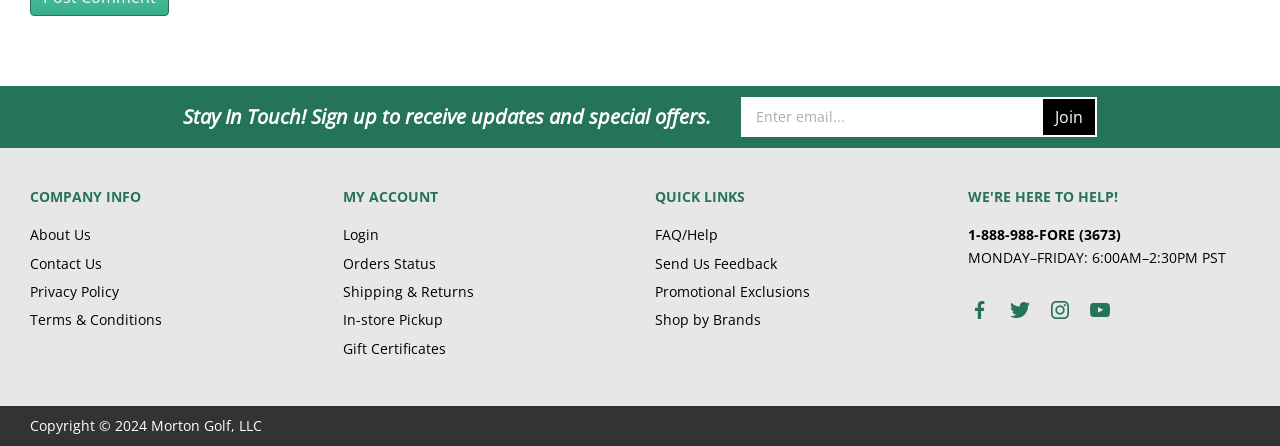What is the company's email subscription purpose?
Kindly offer a comprehensive and detailed response to the question.

I found the purpose of the email subscription by looking at the heading 'Stay In Touch! Sign up to receive updates and special offers.' above the email input field.